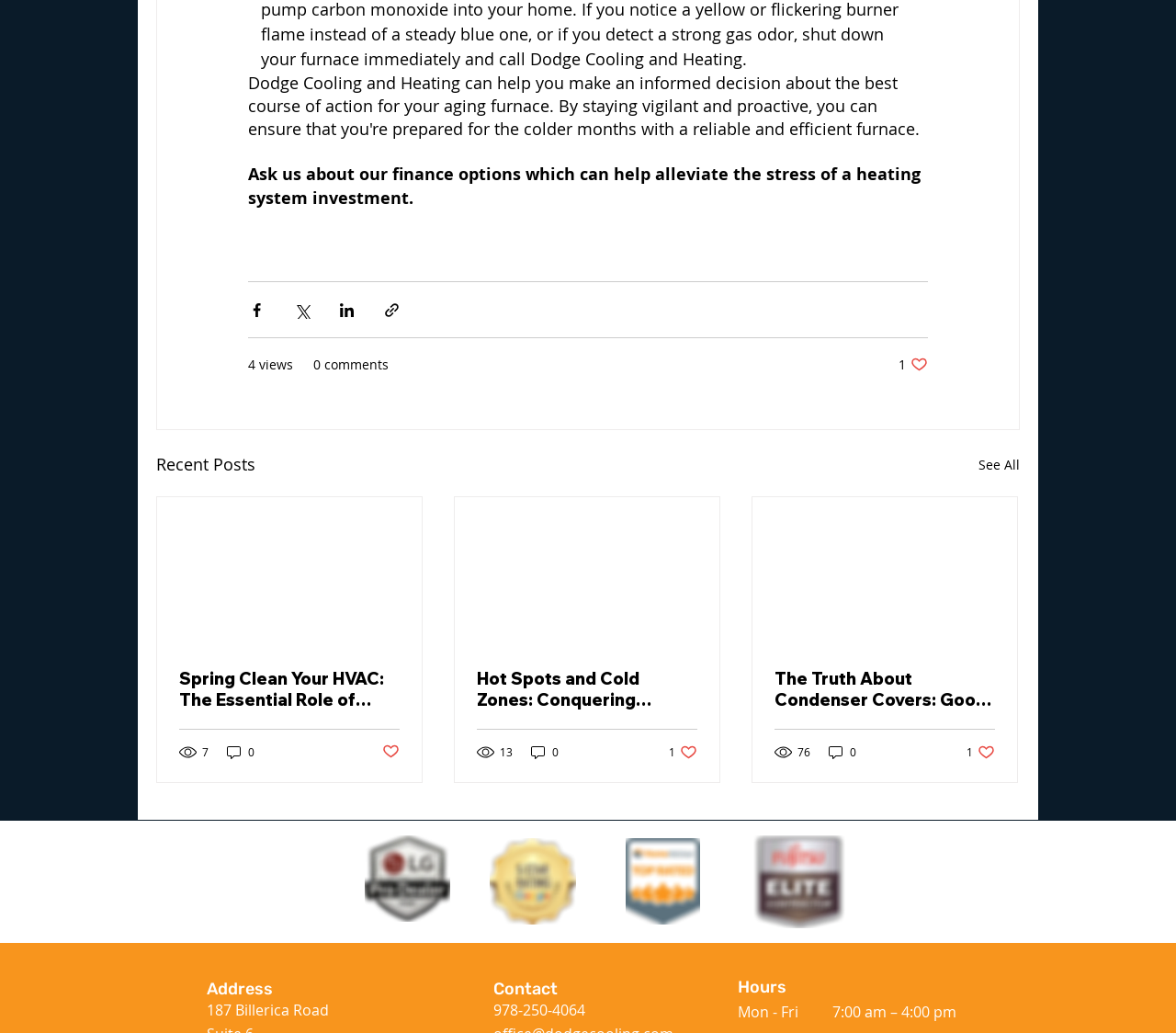What is the phone number of the company?
Using the image, give a concise answer in the form of a single word or short phrase.

978-250-4064